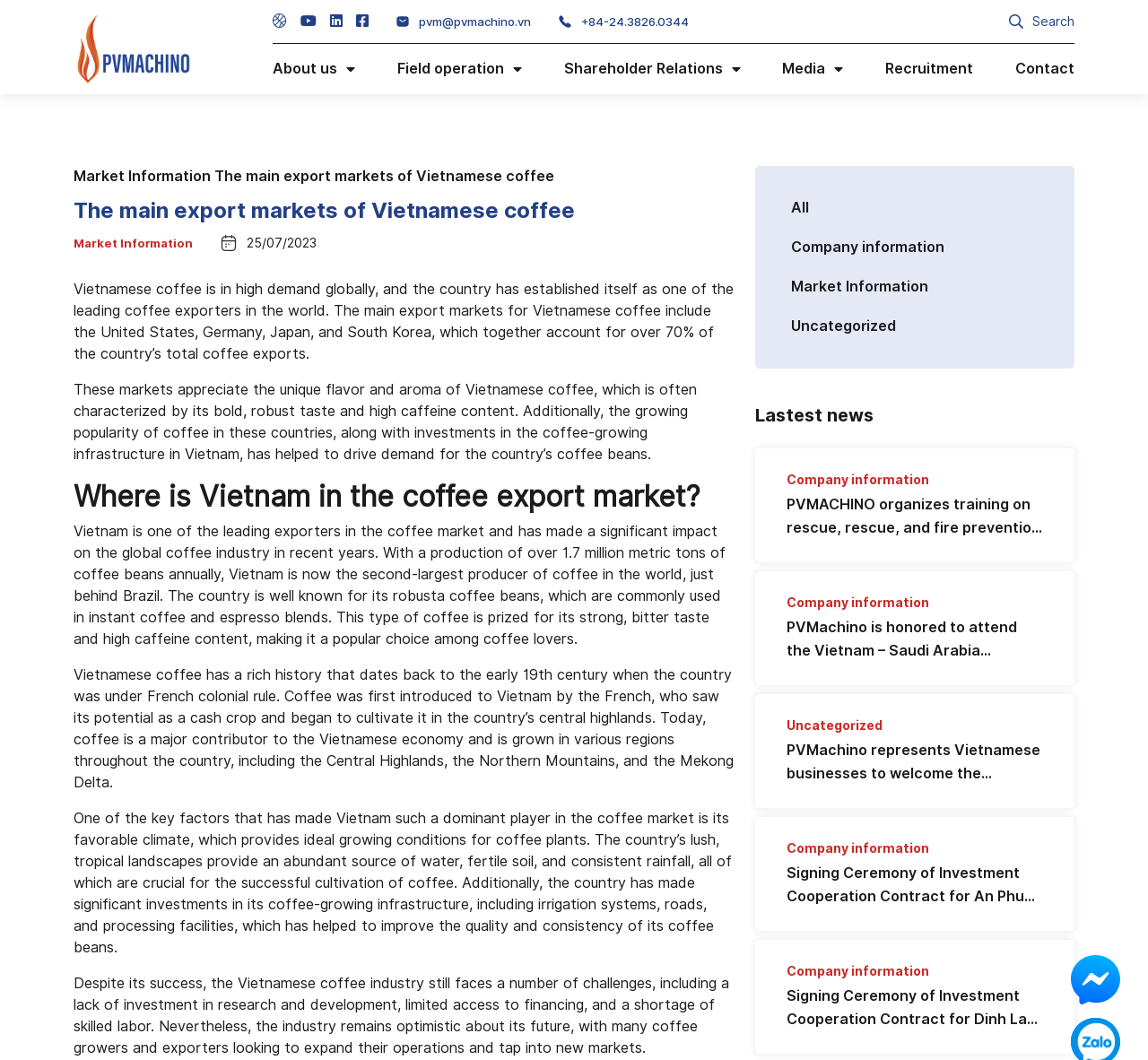What is the type of coffee beans Vietnam is well known for?
Using the picture, provide a one-word or short phrase answer.

Robusta